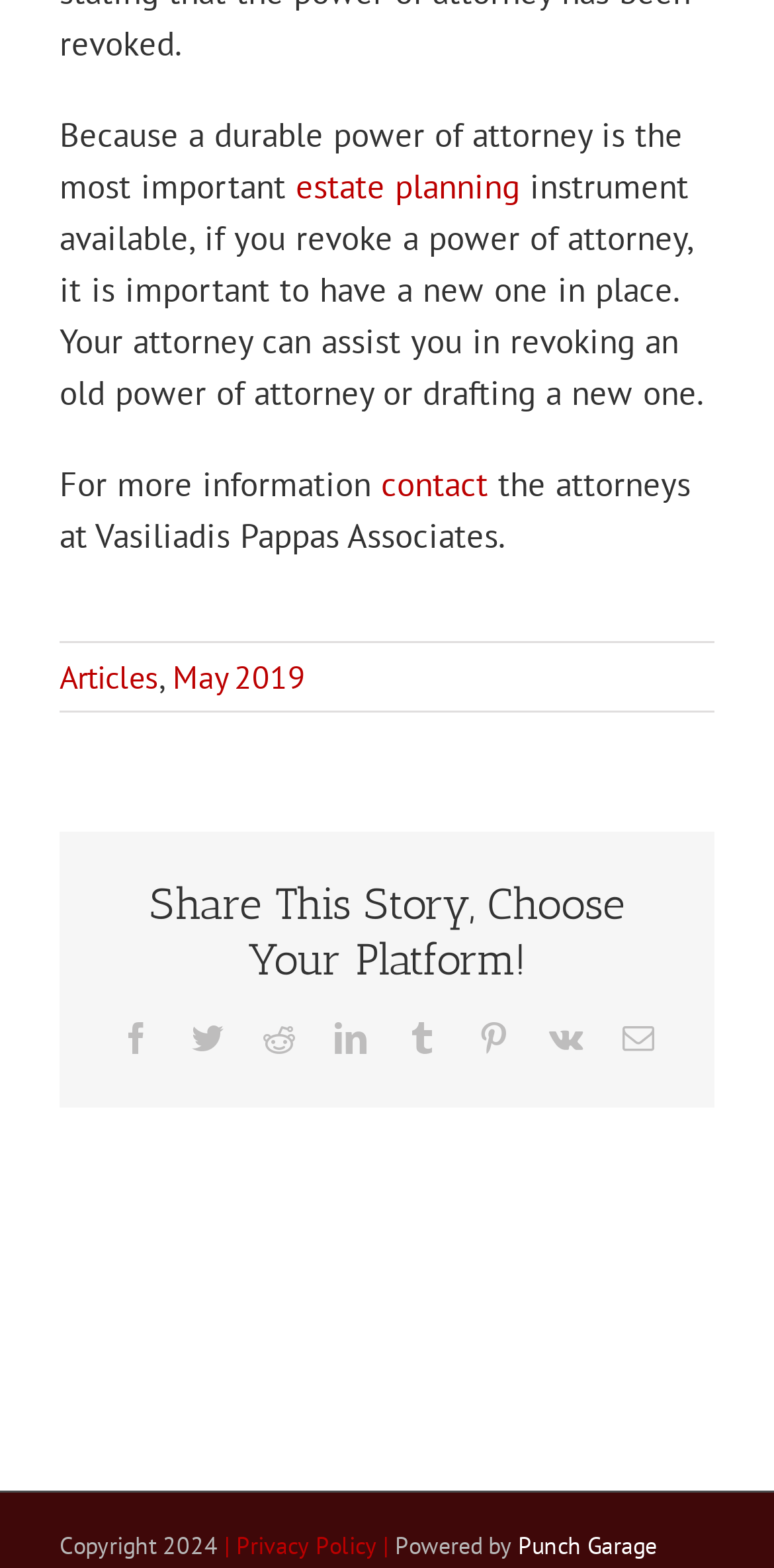Identify the coordinates of the bounding box for the element that must be clicked to accomplish the instruction: "Contact the attorneys".

[0.492, 0.294, 0.631, 0.322]